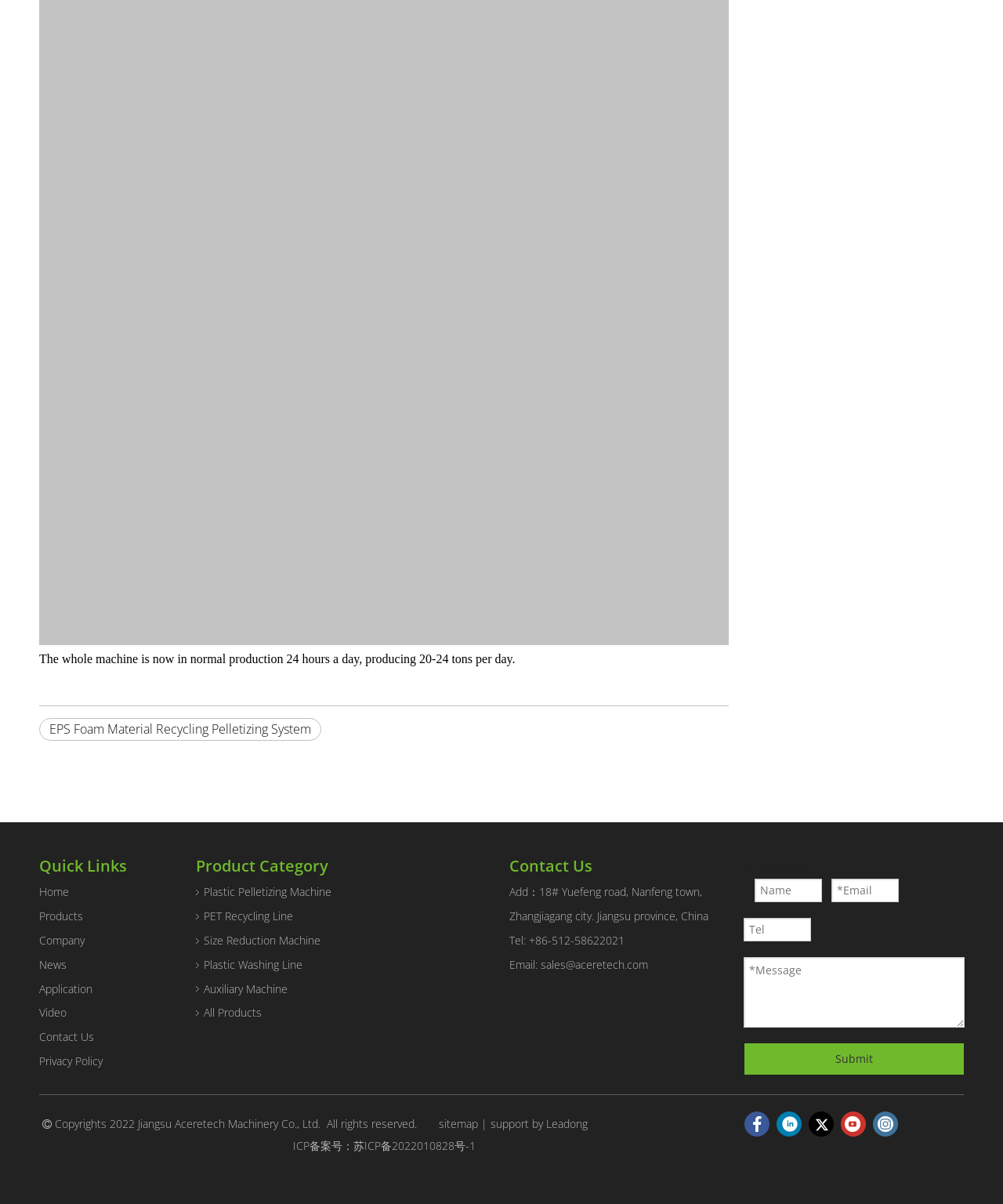Answer the following inquiry with a single word or phrase:
What is the category of products listed under 'Product Category'?

Plastic Pelletizing Machine, PET Recycling Line, etc.